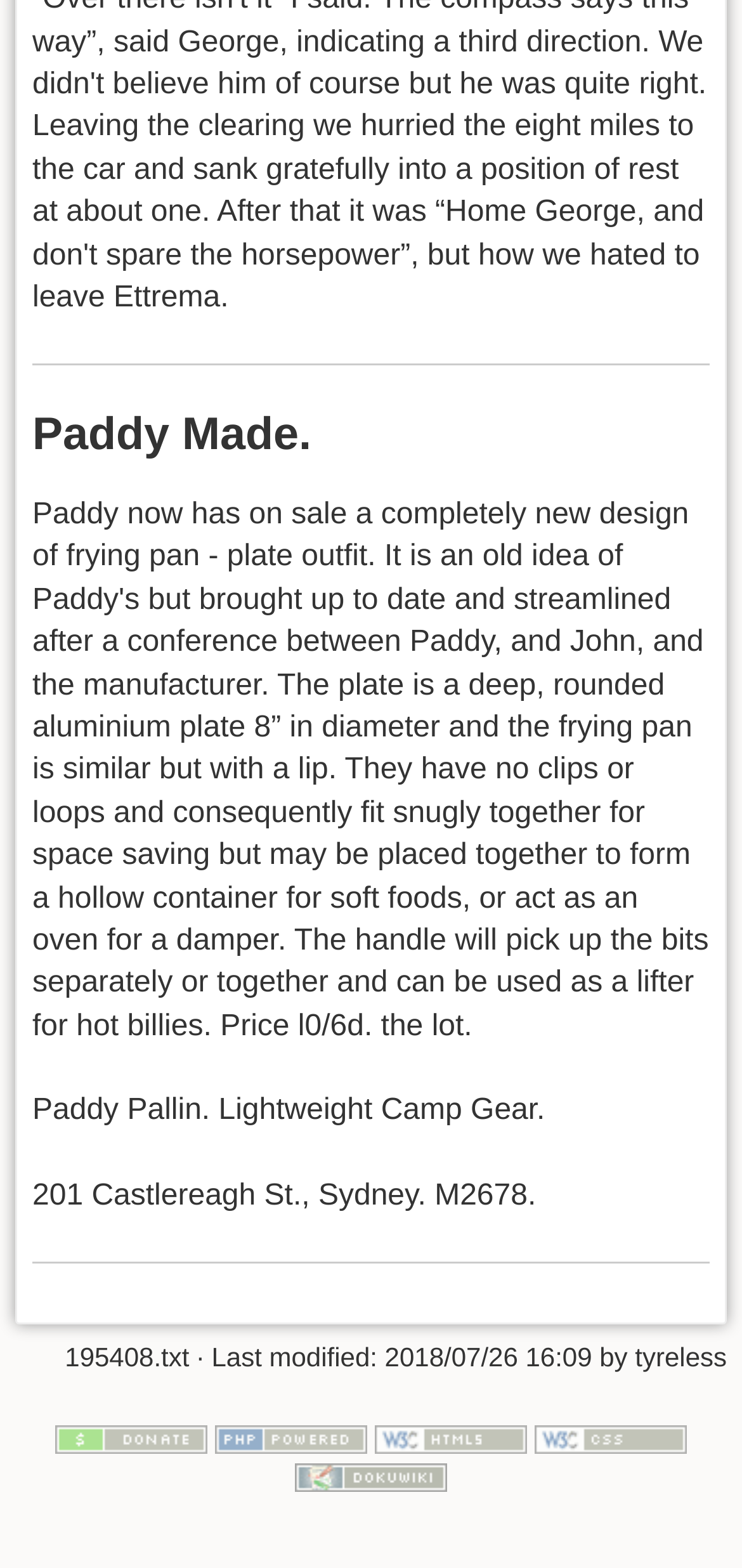Find the bounding box of the UI element described as follows: "title="Valid HTML5"".

[0.505, 0.907, 0.71, 0.926]